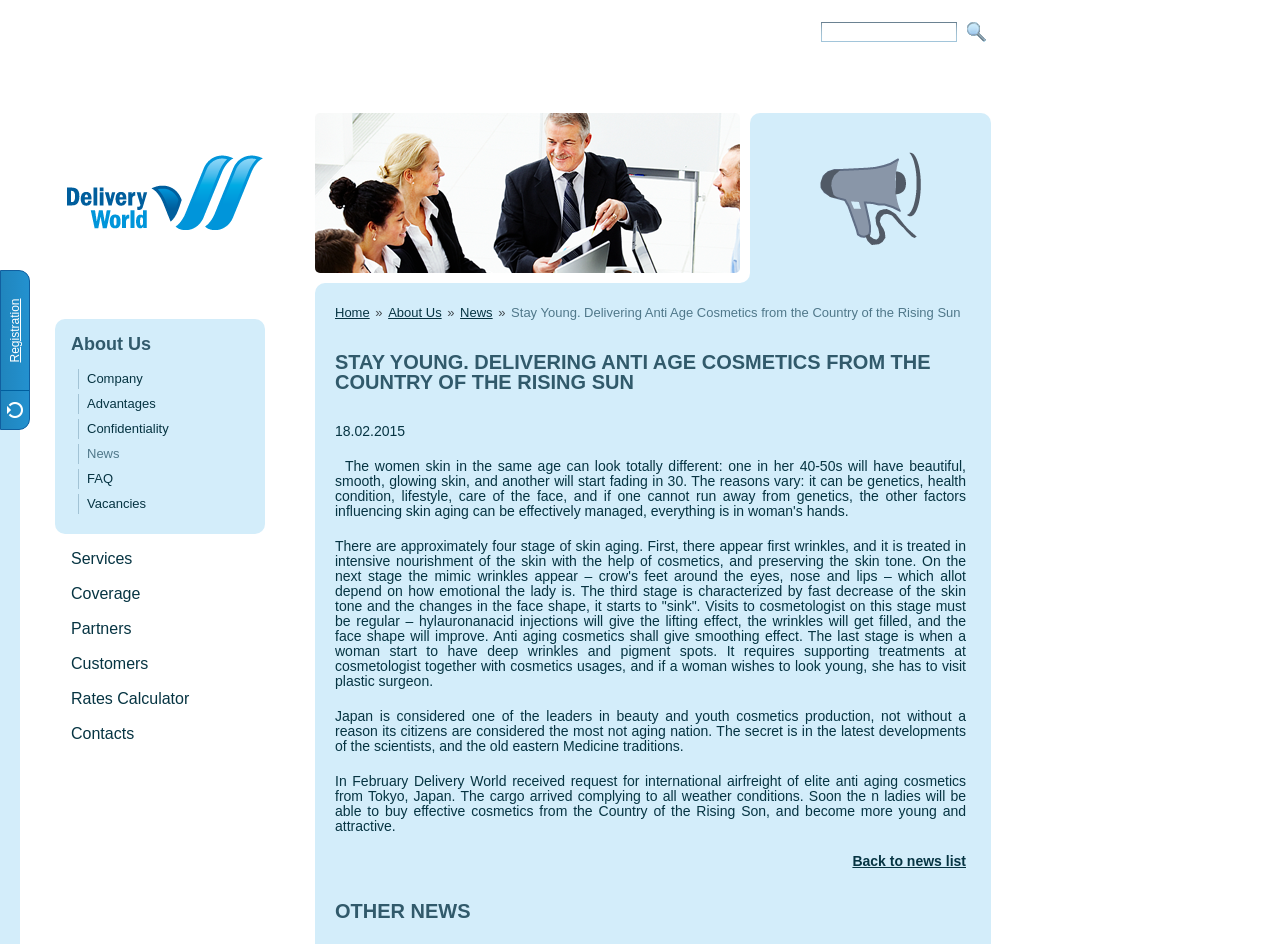Identify the bounding box coordinates of the area you need to click to perform the following instruction: "Click on Registration".

[0.0, 0.196, 0.023, 0.365]